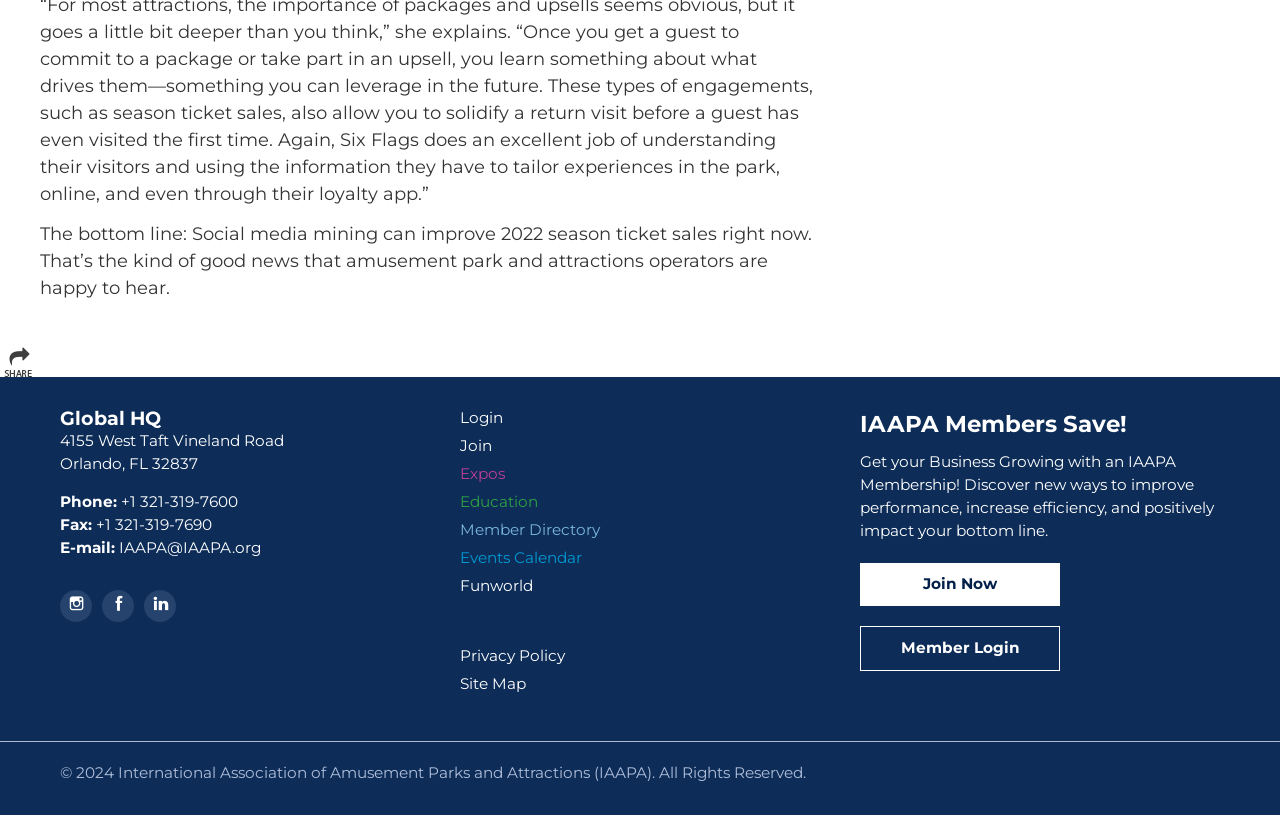Locate the bounding box coordinates of the clickable element to fulfill the following instruction: "Click Share". Provide the coordinates as four float numbers between 0 and 1 in the format [left, top, right, bottom].

[0.0, 0.421, 0.028, 0.463]